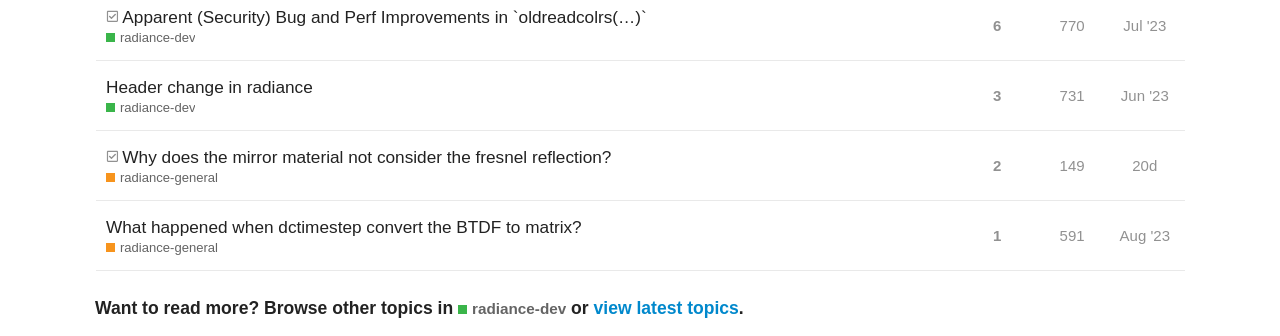What is the category of the topic 'What happened when dctimestep convert the BTDF to matrix?'?
Using the information from the image, give a concise answer in one word or a short phrase.

radiance-general